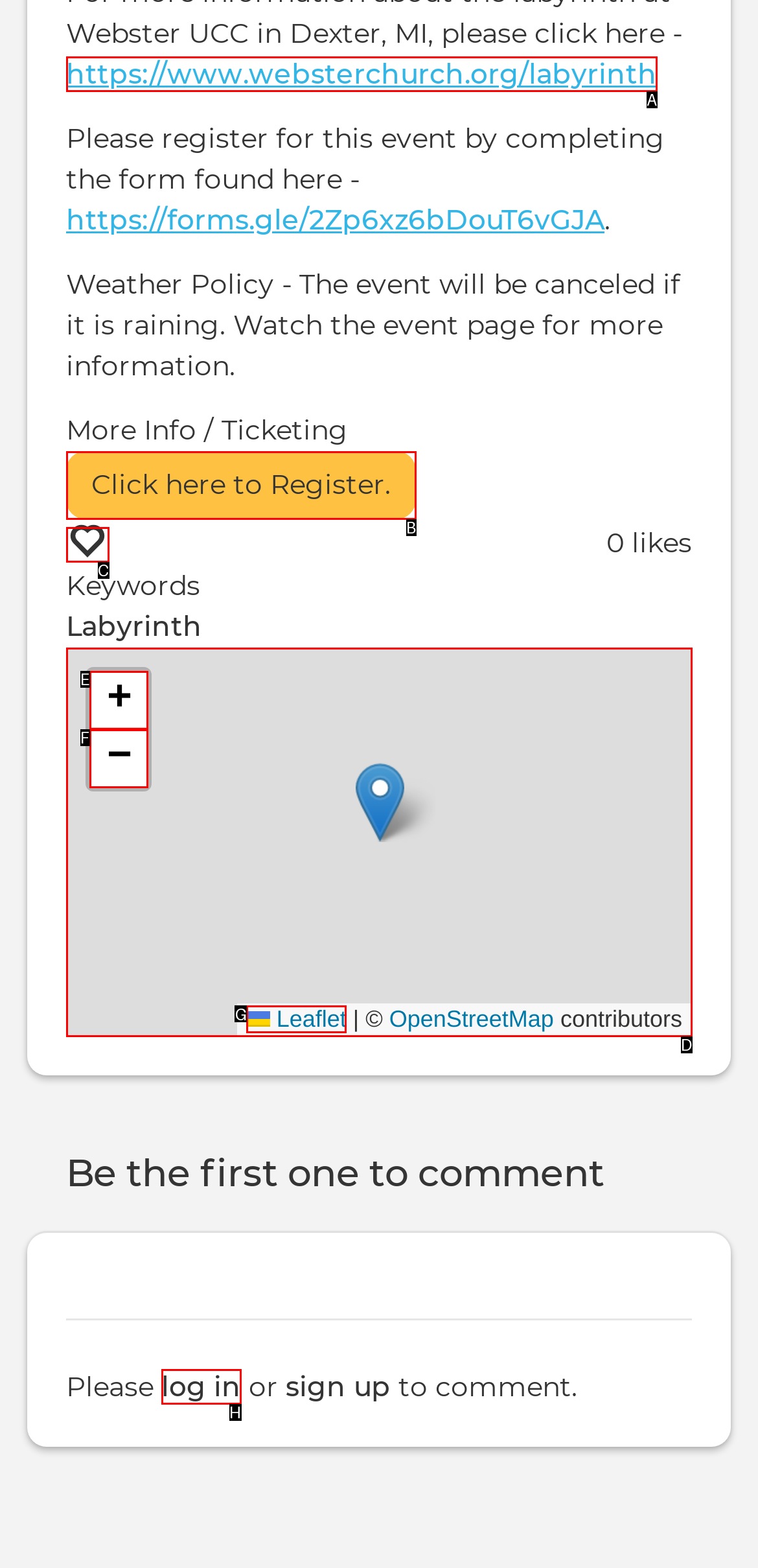Tell me which one HTML element best matches the description: log in
Answer with the option's letter from the given choices directly.

H